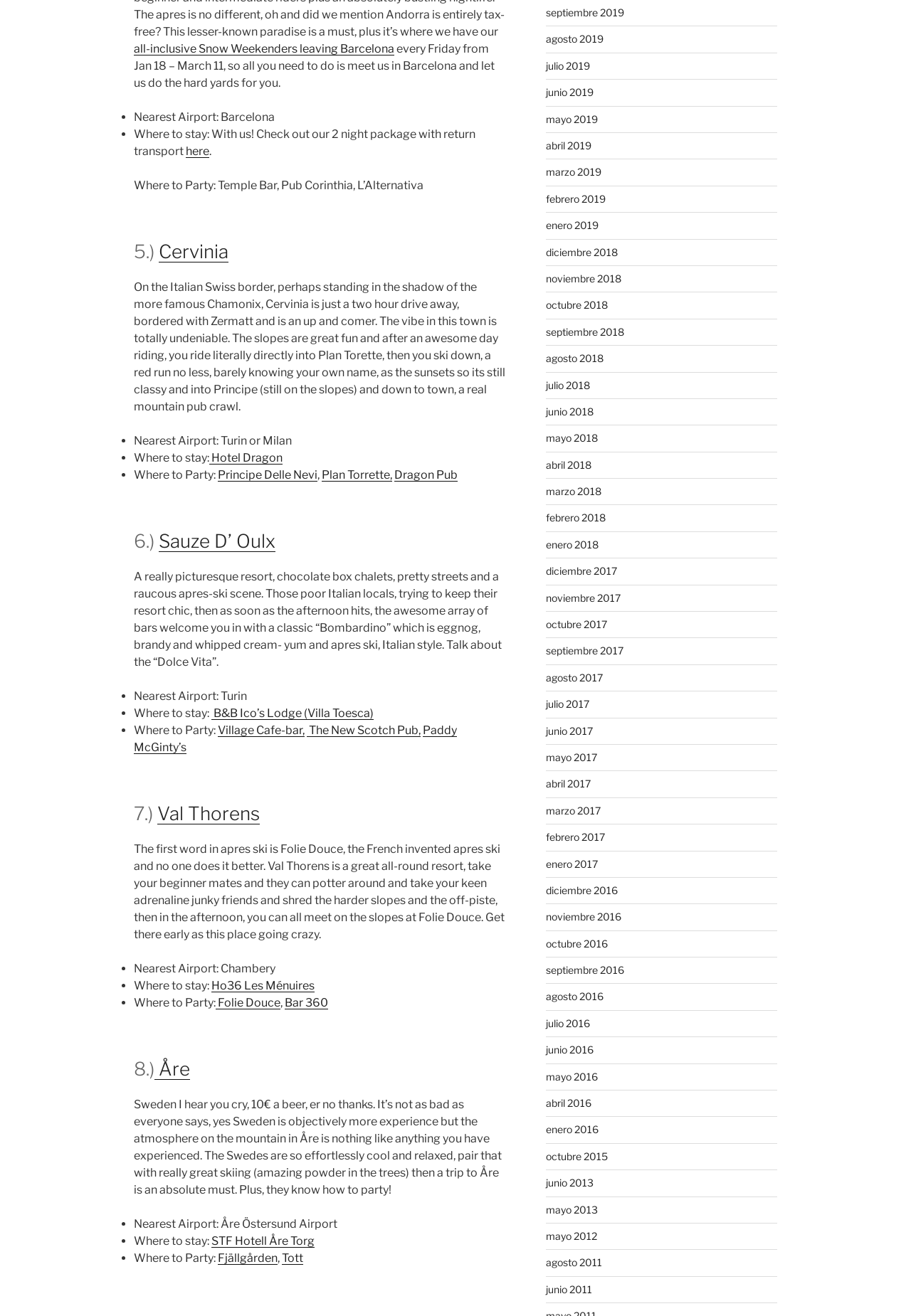Refer to the image and offer a detailed explanation in response to the question: Where can you stay in Åre?

I looked at the section about Åre, a ski resort in Sweden, and found the 'Where to stay' section, which lists 'STF Hotell Åre Torg' as an accommodation option.